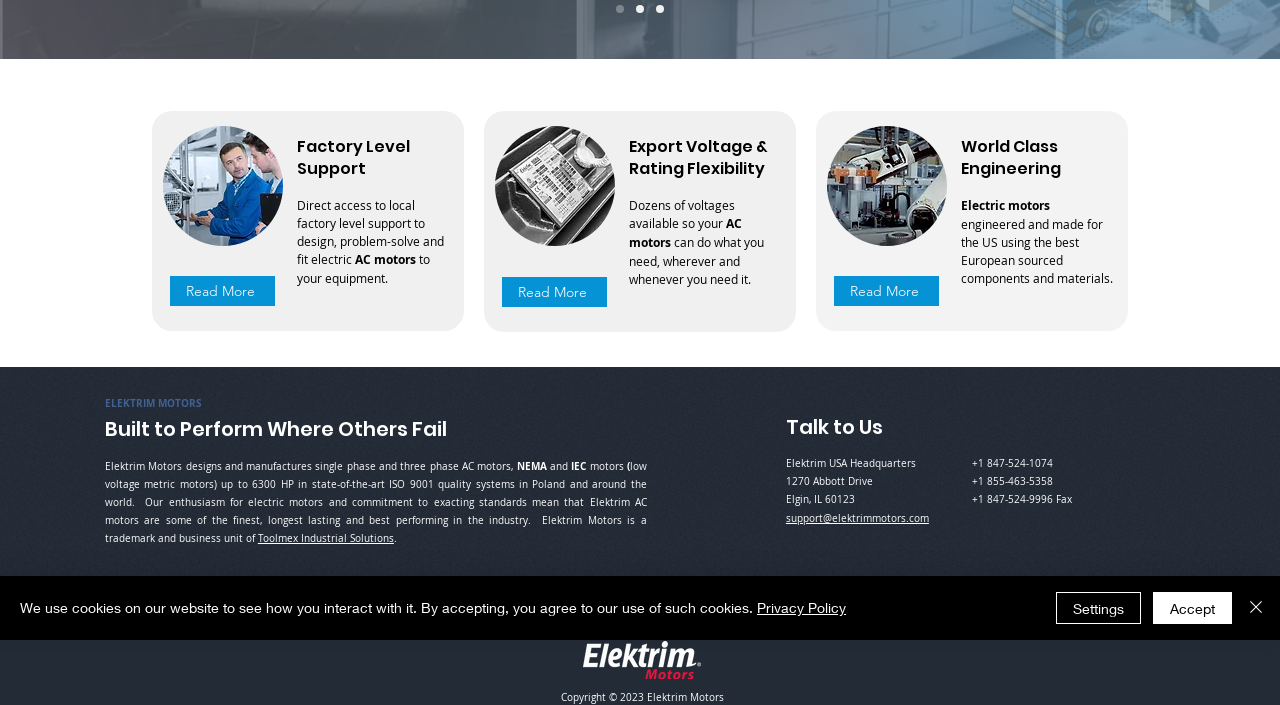Determine the bounding box for the UI element that matches this description: "Toolmex Industrial Solutions".

[0.201, 0.755, 0.308, 0.773]